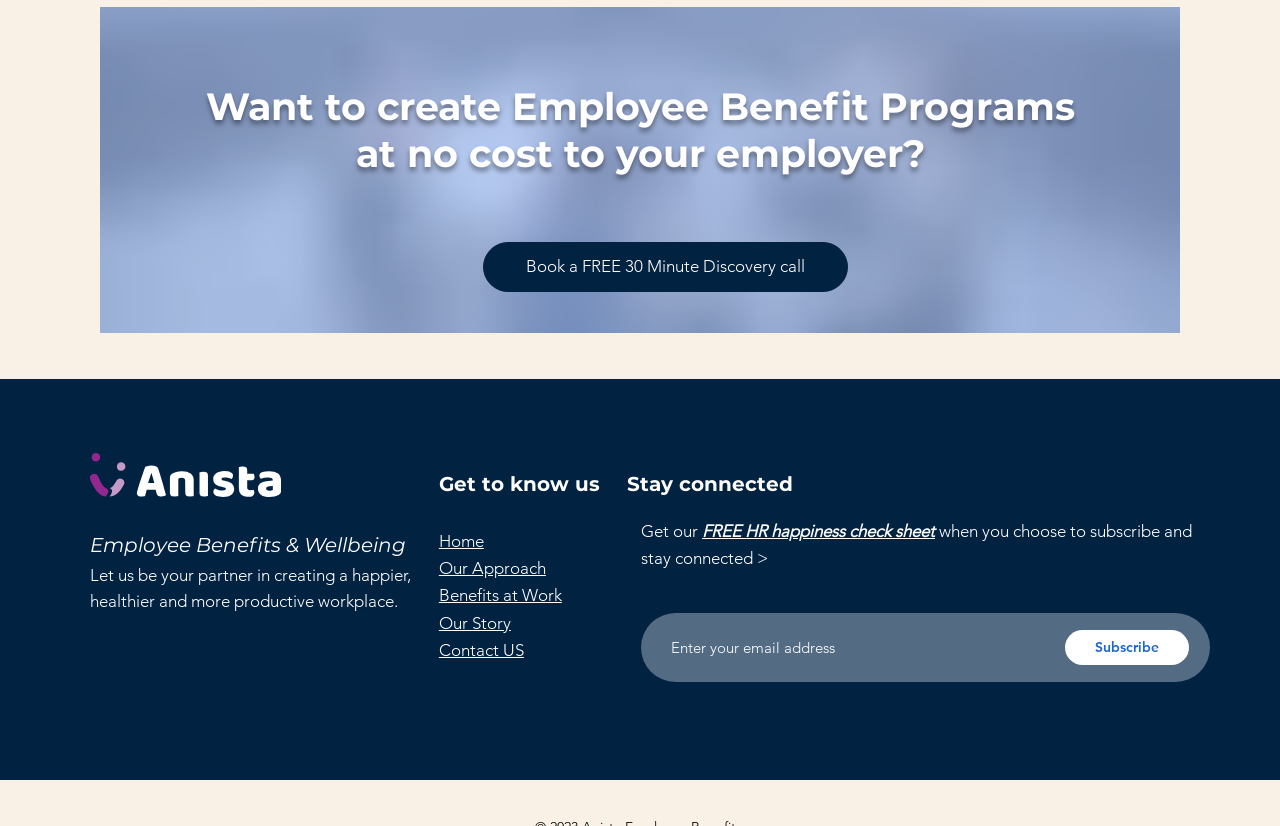Identify the bounding box coordinates of the area that should be clicked in order to complete the given instruction: "Book a discovery call". The bounding box coordinates should be four float numbers between 0 and 1, i.e., [left, top, right, bottom].

[0.377, 0.293, 0.662, 0.354]